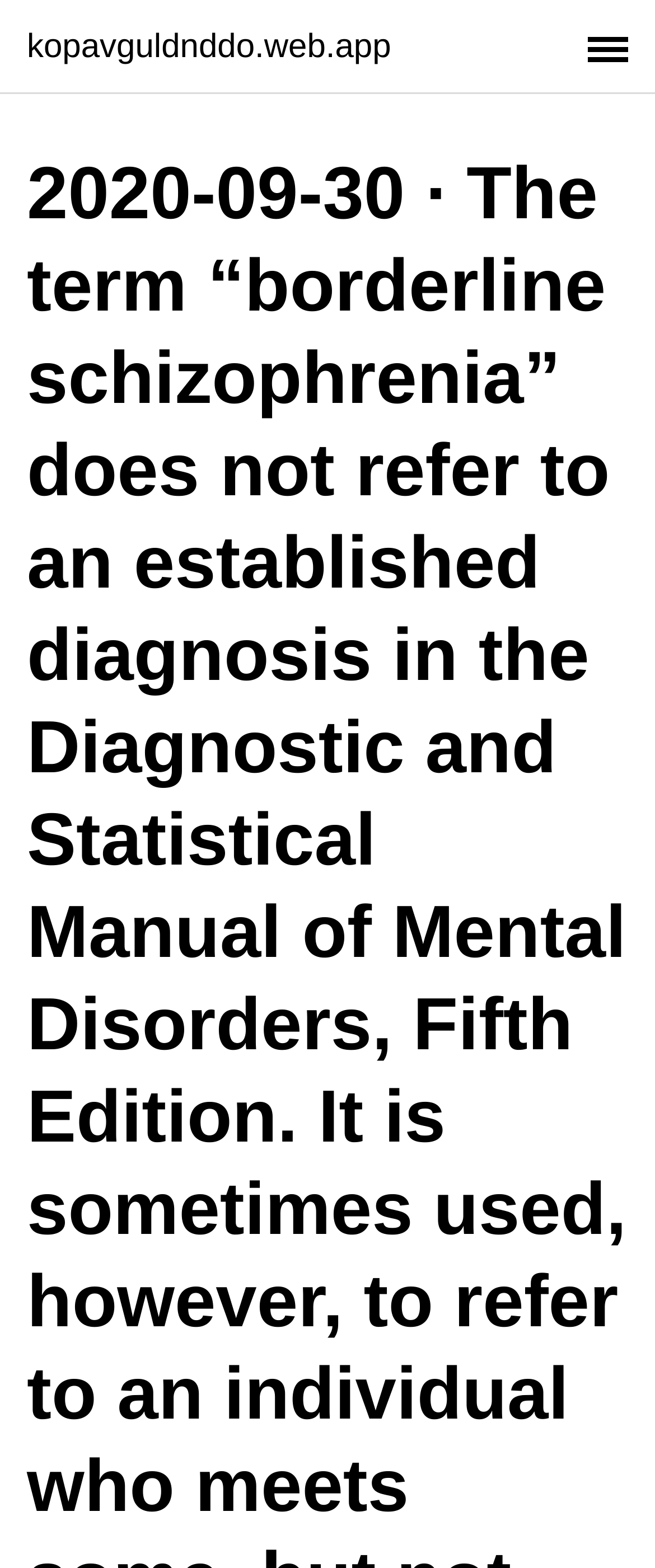What is the primary heading on this webpage?

2020-09-30 · The term “borderline schizophrenia” does not refer to an established diagnosis in the Diagnostic and Statistical Manual of Mental Disorders, Fifth Edition. It is sometimes used, however, to refer to an individual who meets some, but not all, of the criterion for schizophrenia or to refer to parallel symptoms of borderline personality disorder and schizophrenia .